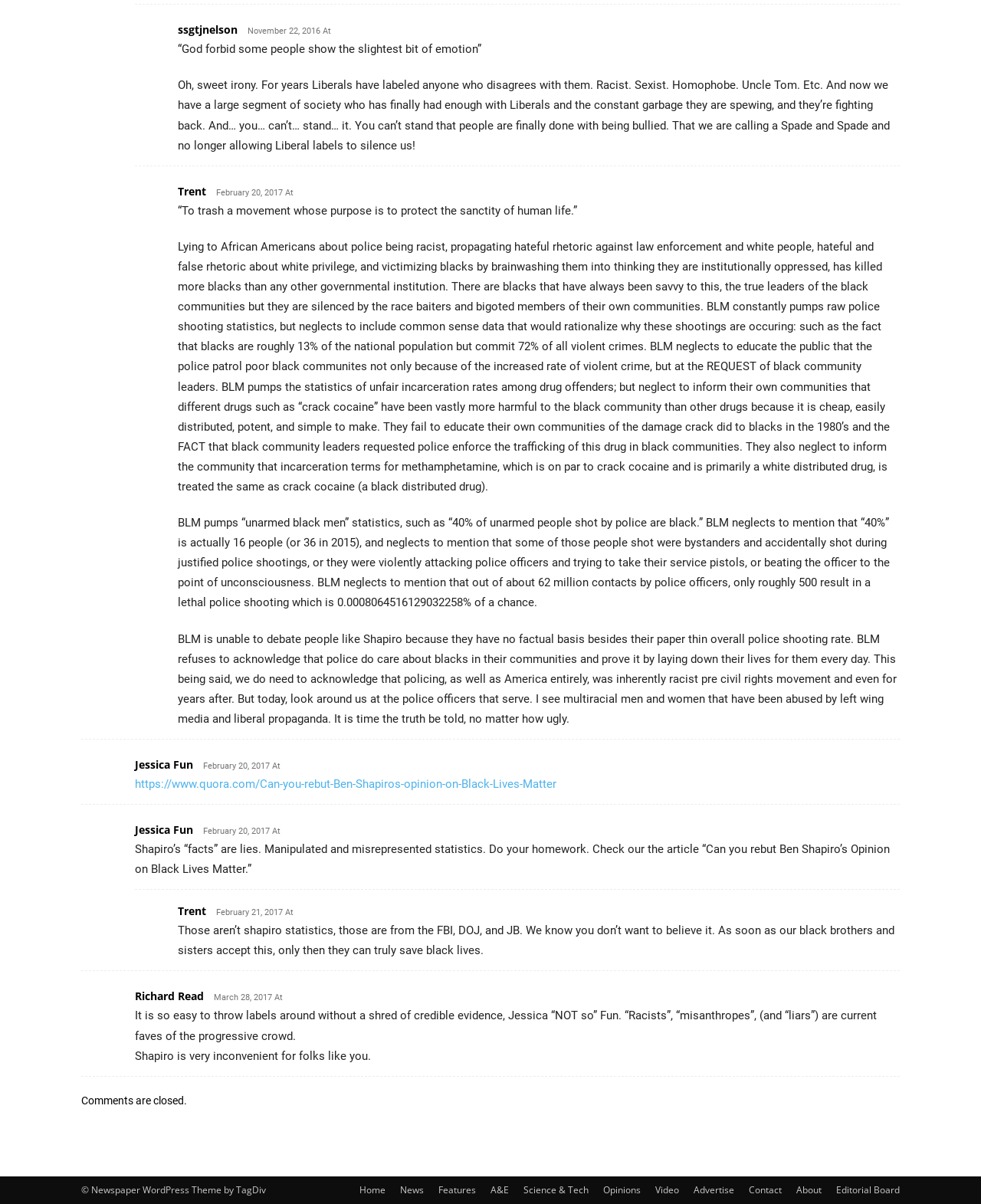Find the bounding box coordinates of the element I should click to carry out the following instruction: "Go to the 'October 2022' archives".

None